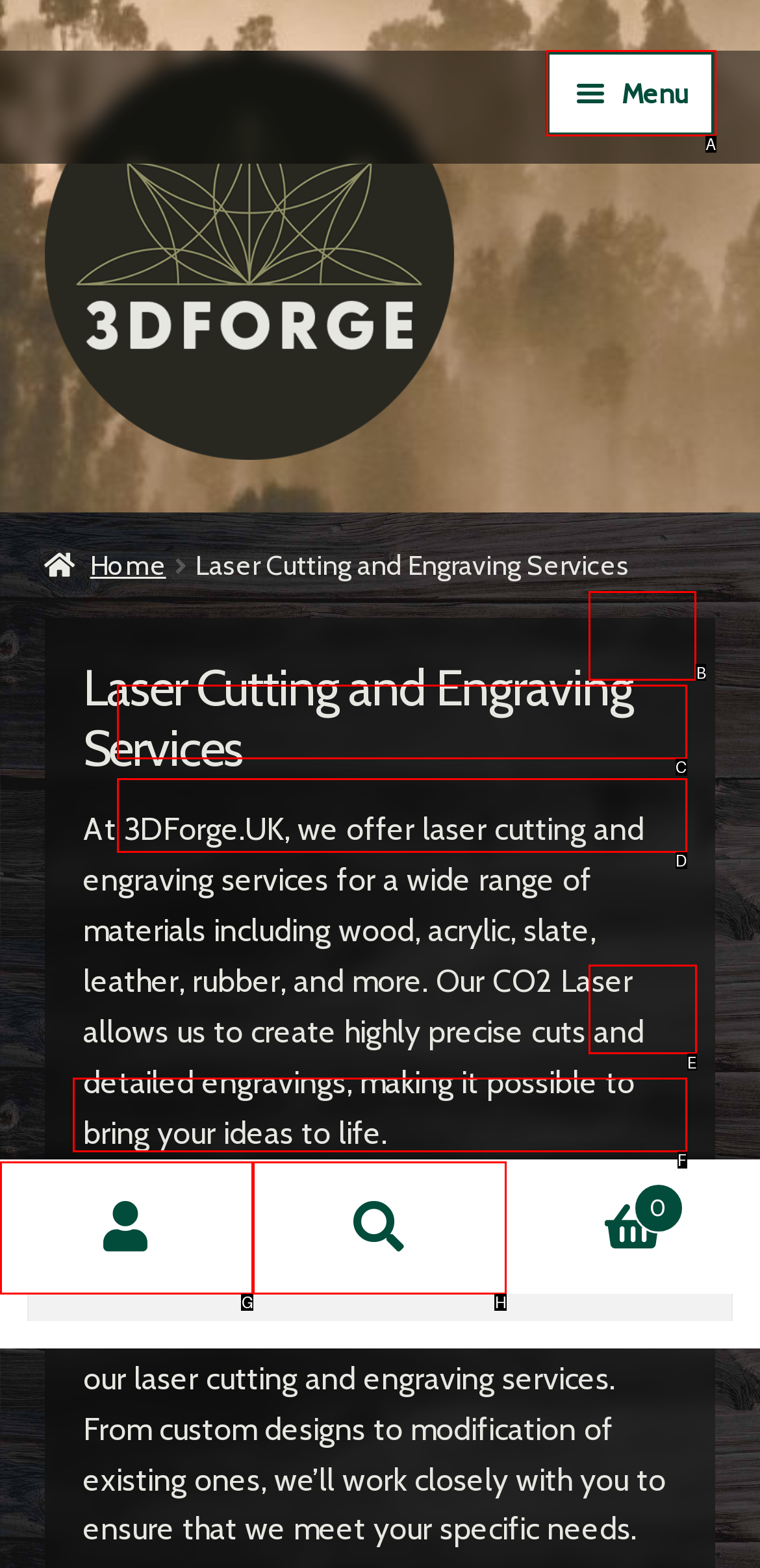Select the UI element that should be clicked to execute the following task: Expand services menu
Provide the letter of the correct choice from the given options.

B